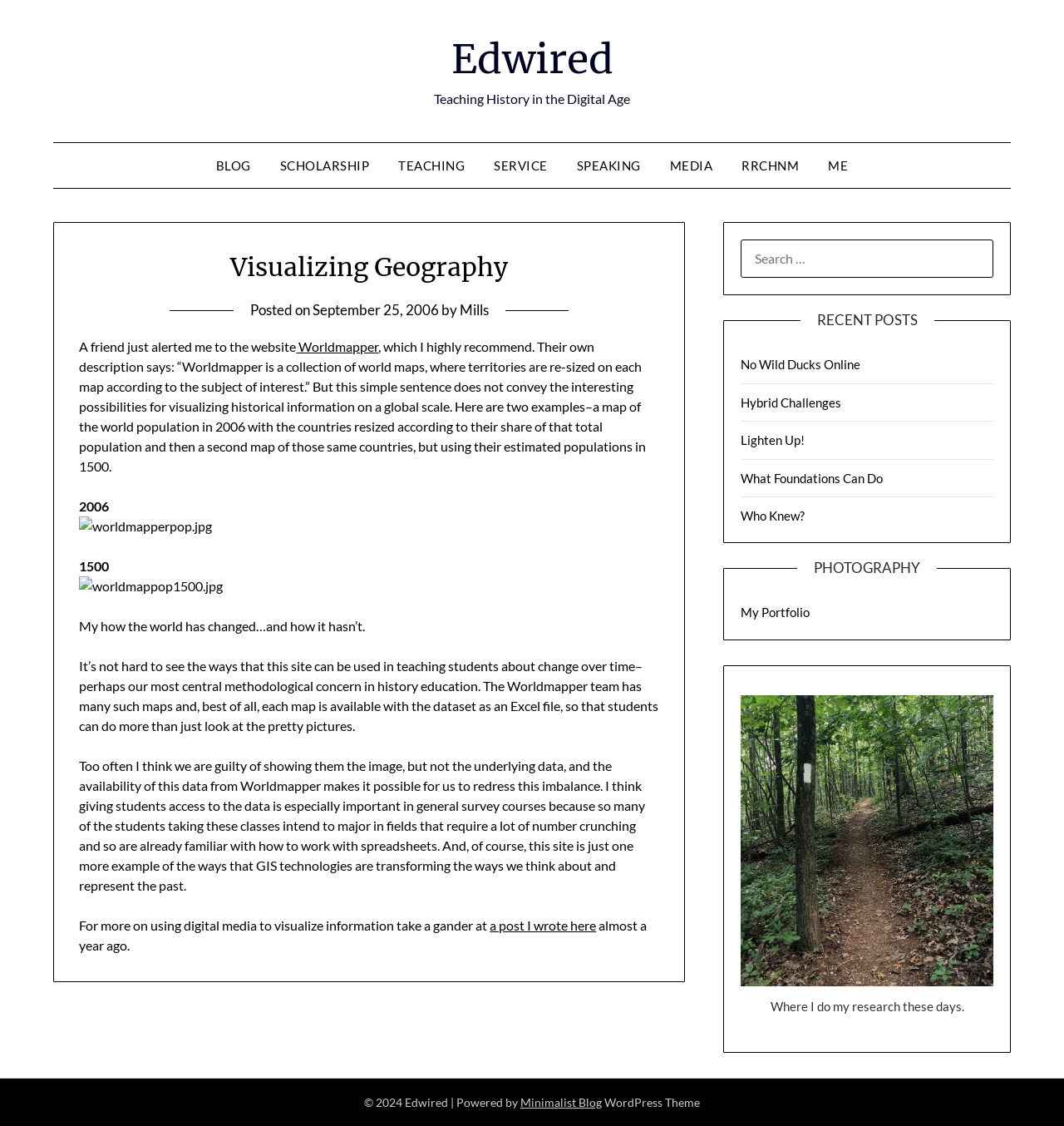What is the name of the website recommended in the article?
Look at the screenshot and respond with a single word or phrase.

Worldmapper